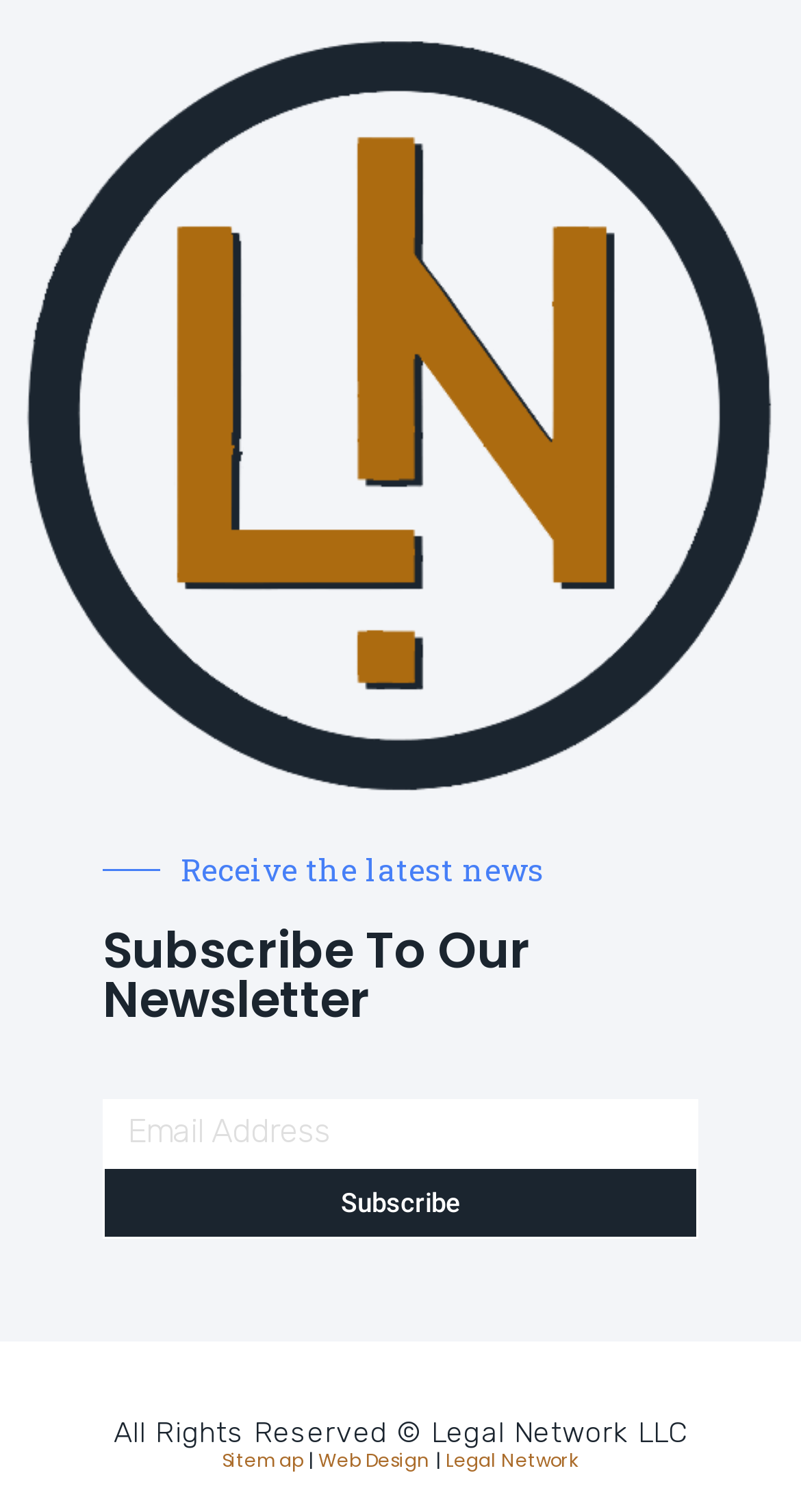Please examine the image and provide a detailed answer to the question: What is the heading above the textbox?

The heading element above the textbox is labeled as 'Subscribe To Our Newsletter', indicating that the section is used to subscribe to a newsletter, and the textbox and button are used to input and submit the email address.